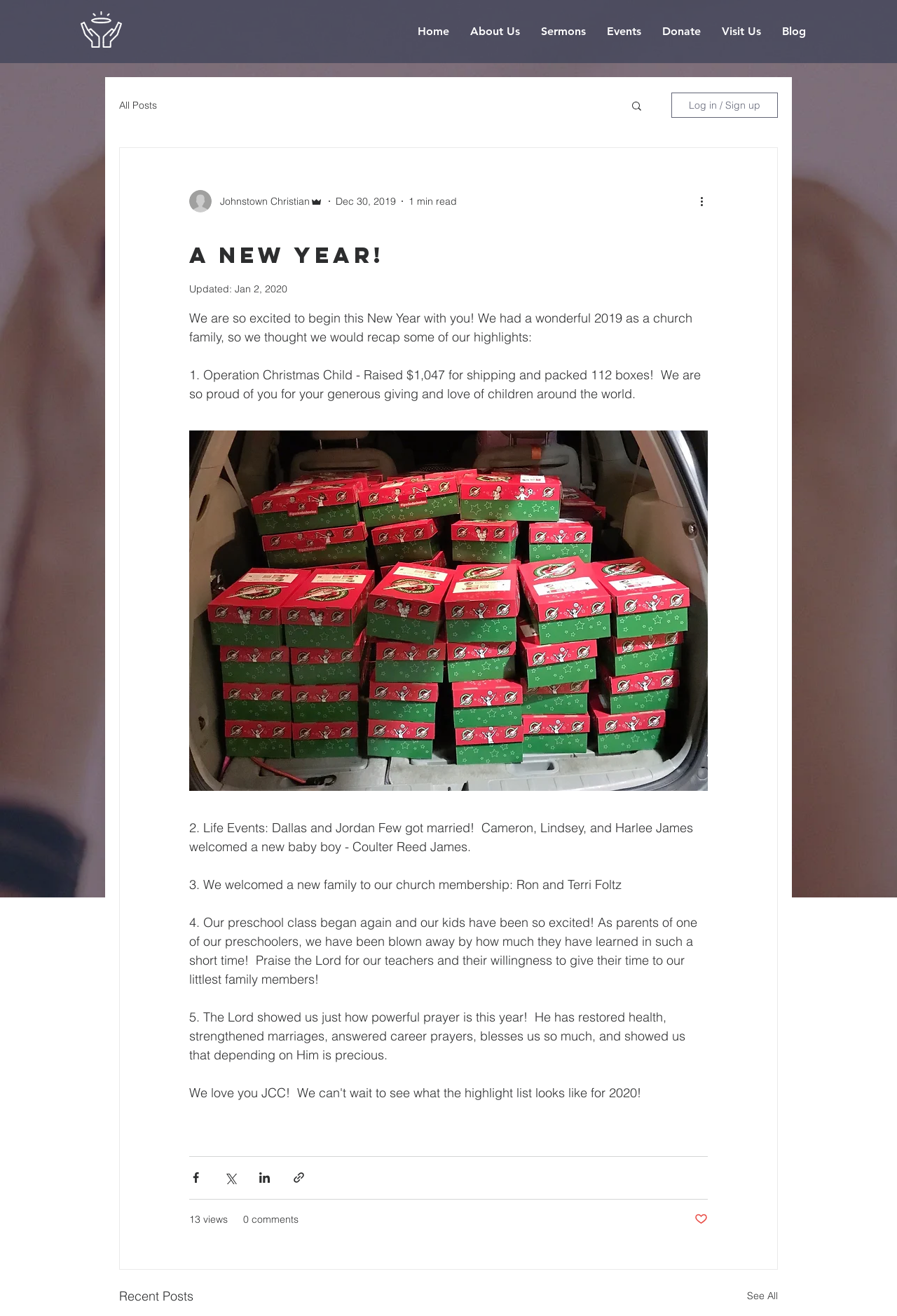What is the name of the church?
Based on the screenshot, give a detailed explanation to answer the question.

I found the answer by looking at the article section of the webpage, where it mentions 'Johnstown Christian' as the name of the church.